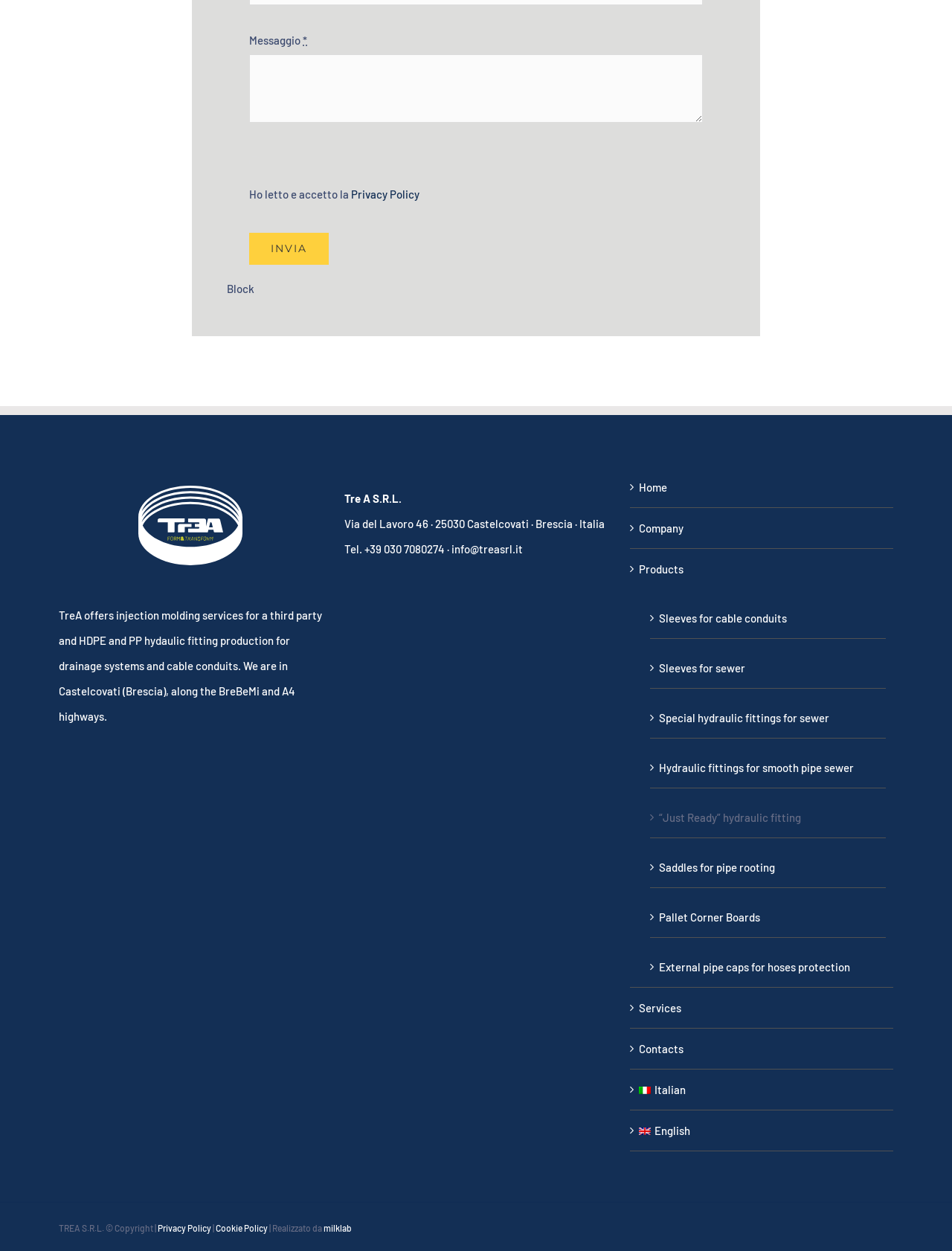What is the company's contact phone number?
Based on the screenshot, provide your answer in one word or phrase.

+39 030 7080274